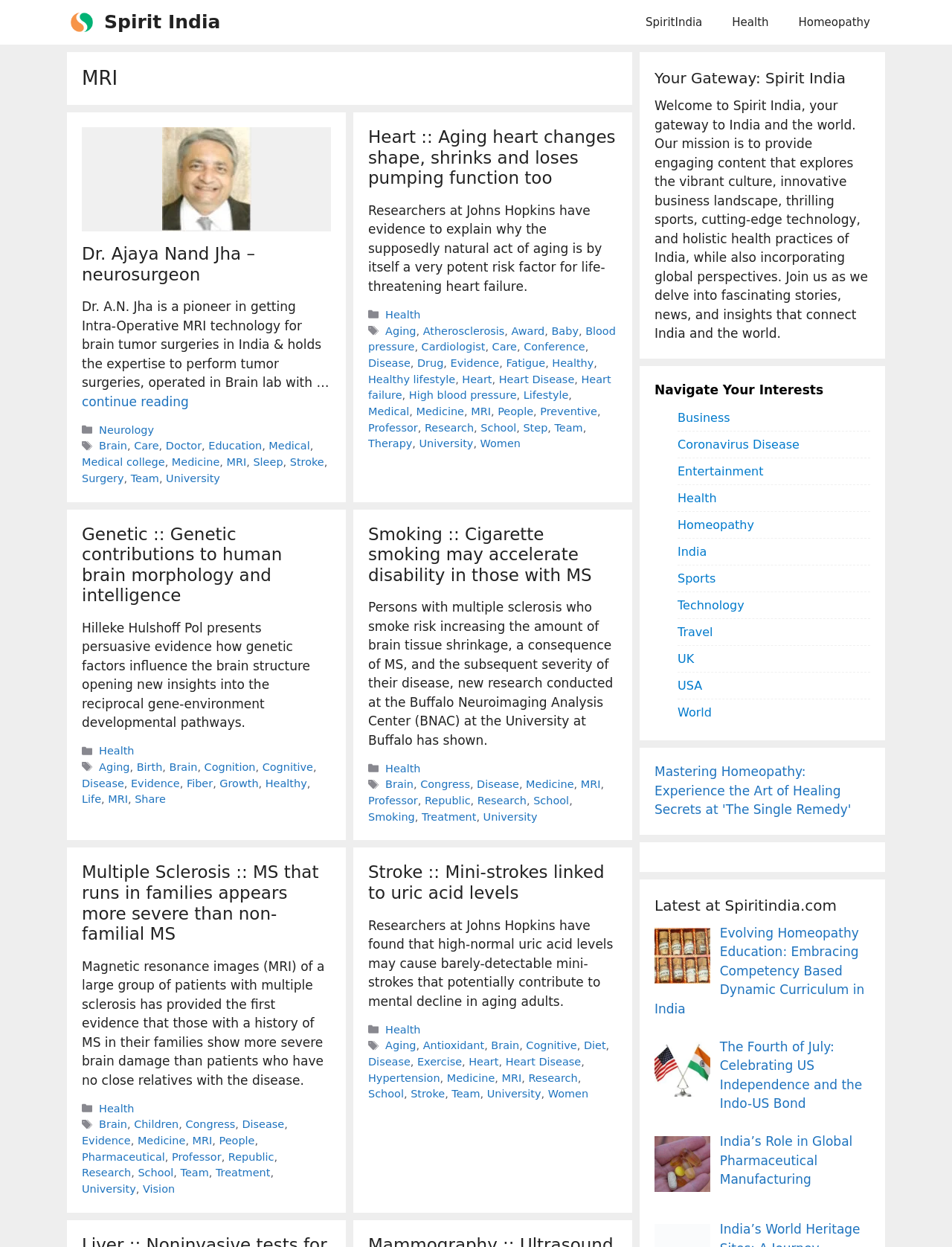Locate the bounding box coordinates of the item that should be clicked to fulfill the instruction: "Click on the link to read more about Dr. Ajaya Nand Jha".

[0.086, 0.316, 0.198, 0.328]